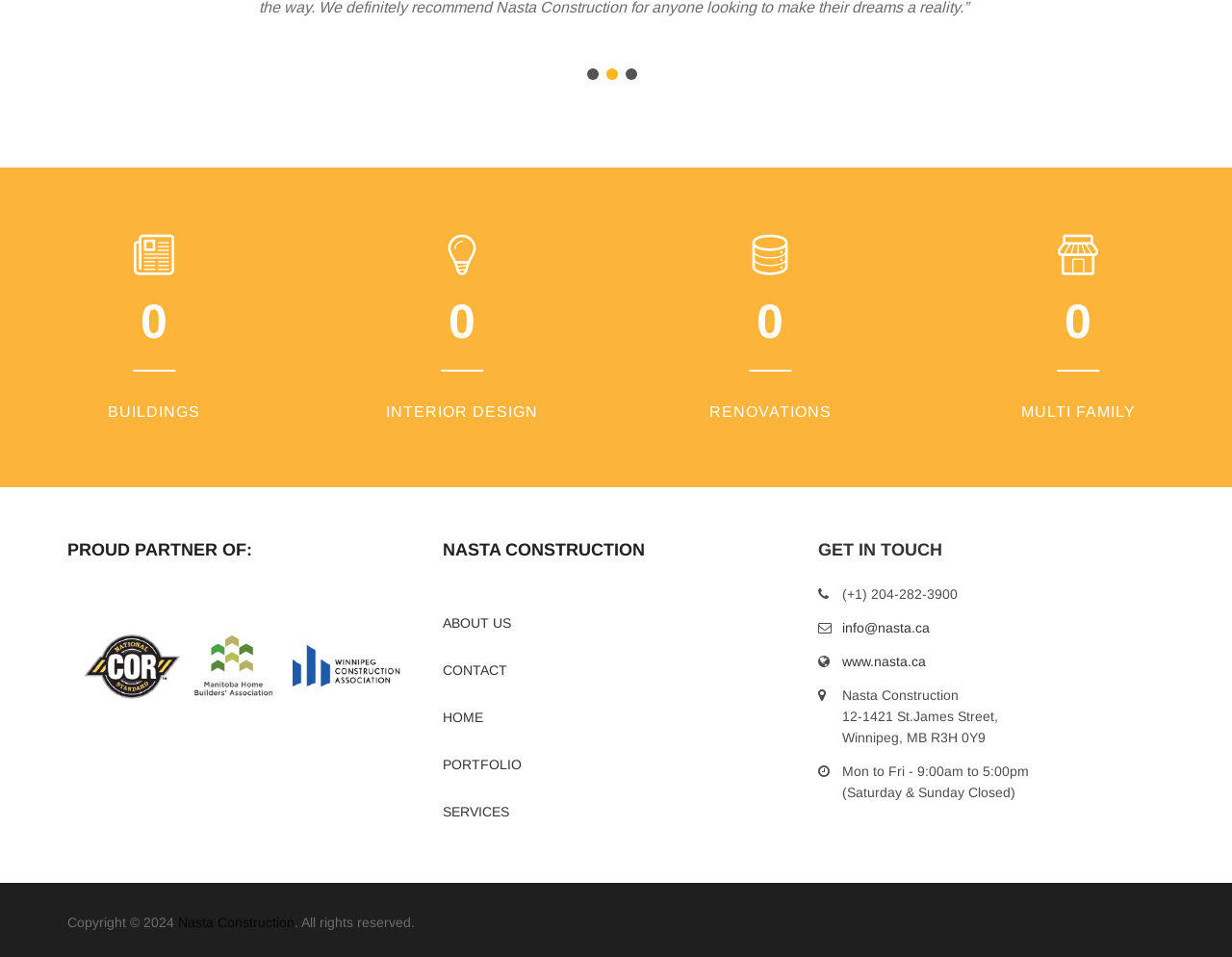Provide the bounding box coordinates for the specified HTML element described in this description: "info@nasta.ca". The coordinates should be four float numbers ranging from 0 to 1, in the format [left, top, right, bottom].

[0.684, 0.648, 0.755, 0.664]